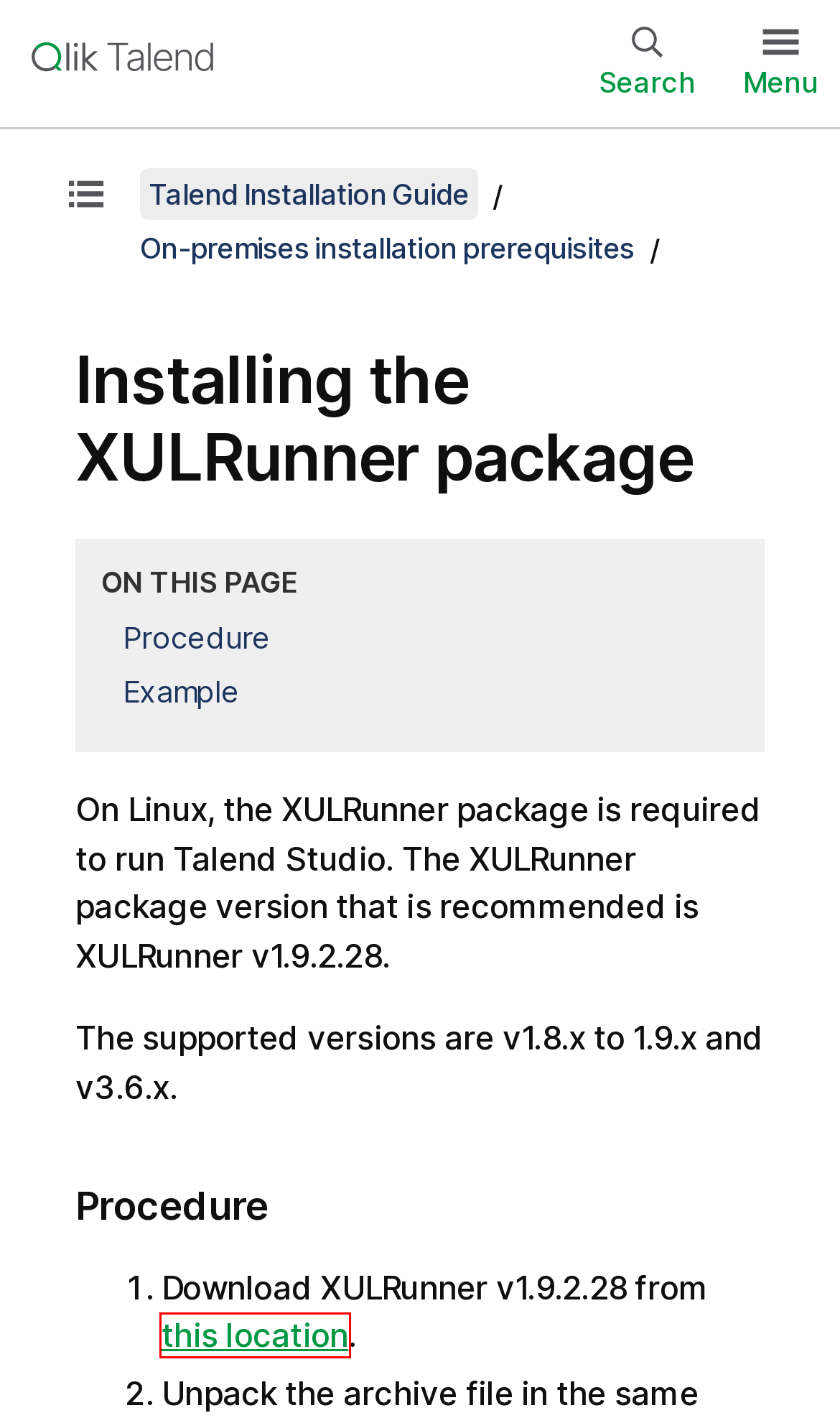You are looking at a screenshot of a webpage with a red bounding box around an element. Determine the best matching webpage description for the new webpage resulting from clicking the element in the red bounding box. Here are the descriptions:
A. Directory Listing: /pub/xulrunner/nightly/2012/03/2012-03-02-03-32-11-mozilla-1.9.2/
B. Talend | A Complete, Scalable Data Management Solution | Talend
C. Talend - Log in
D. Talend Pricing: Learn More About Talend Data Fabric Packages | Talend
E. Talend Academy: Online Training and Talend Best Practices | Talend
F. Talend Global, Multilingual Technical Support Services | Talend
G. Start | Talend Installation Guide  Help
H. Start | Qlik Help

A